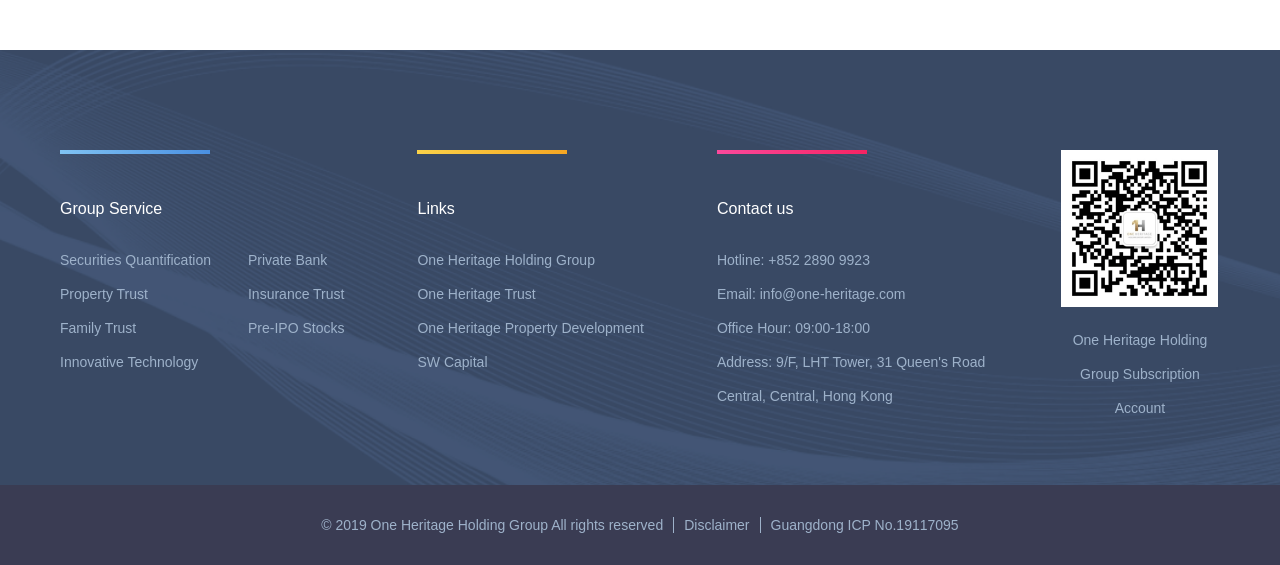Can you find the bounding box coordinates for the UI element given this description: "One Heritage Property Development"? Provide the coordinates as four float numbers between 0 and 1: [left, top, right, bottom].

[0.326, 0.551, 0.503, 0.611]